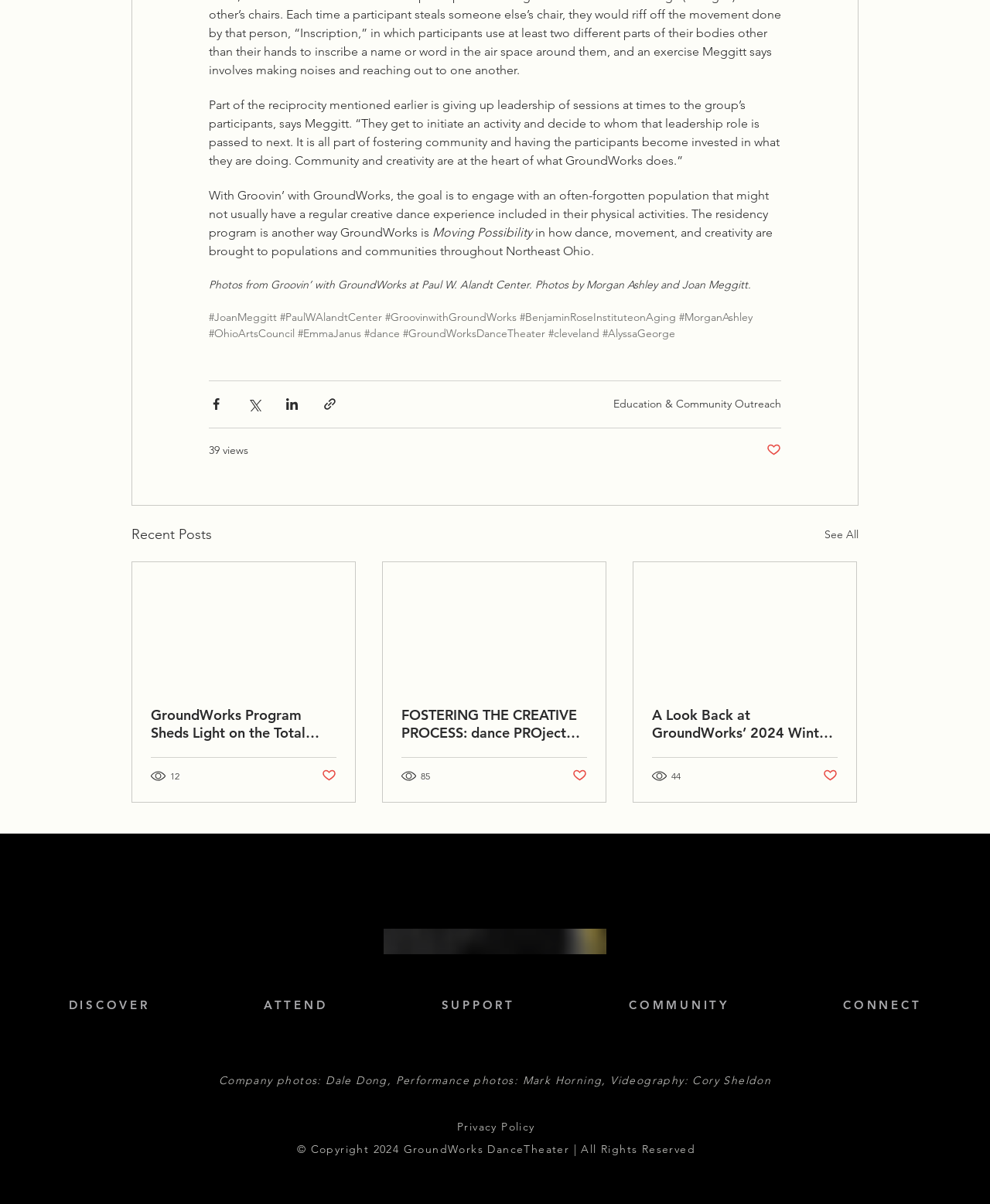What is the name of the dance company mentioned in the webpage? From the image, respond with a single word or brief phrase.

GroundWorks DanceTheater